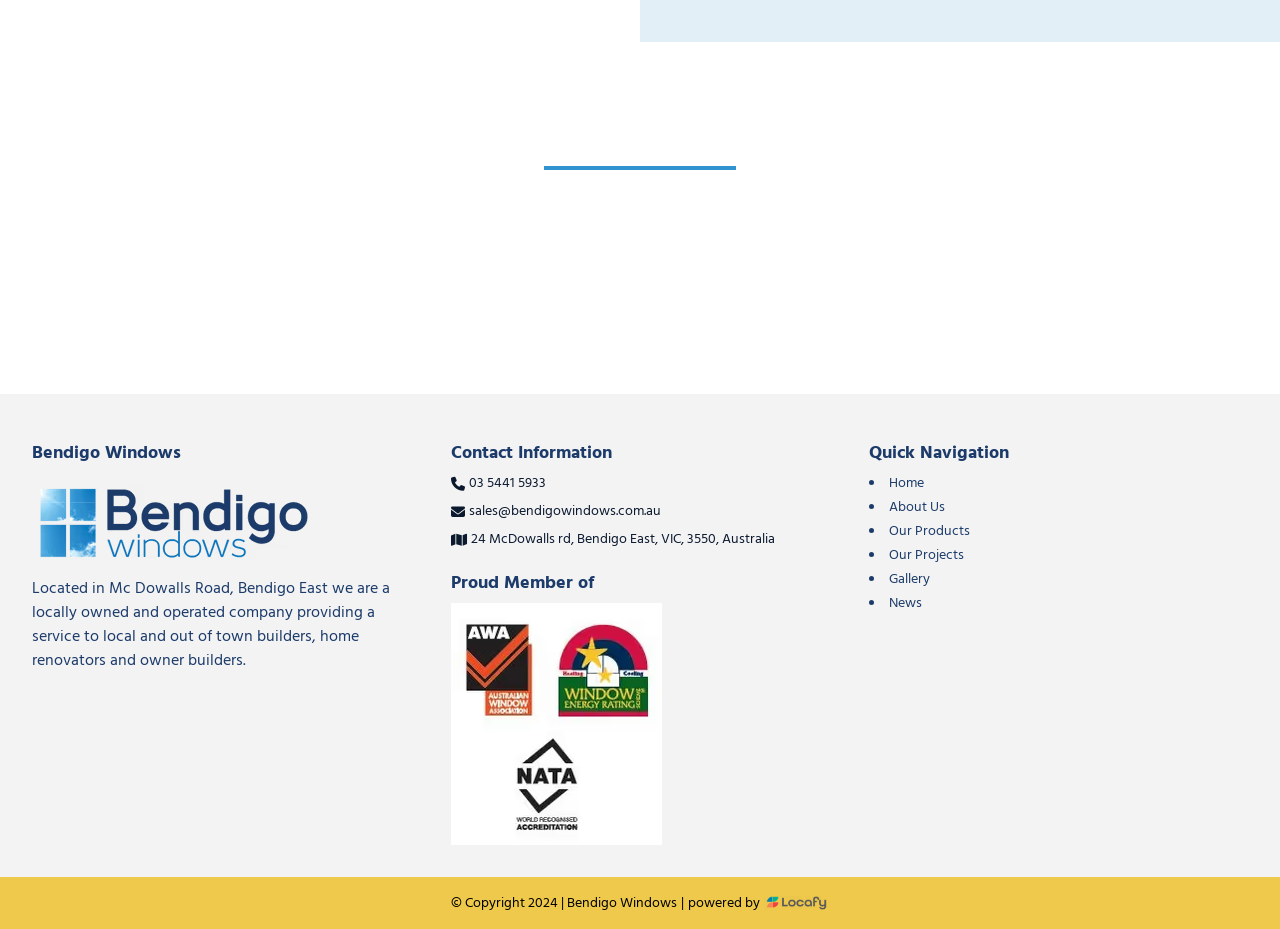What is the company's email address?
Please look at the screenshot and answer in one word or a short phrase.

sales@bendigowindows.com.au